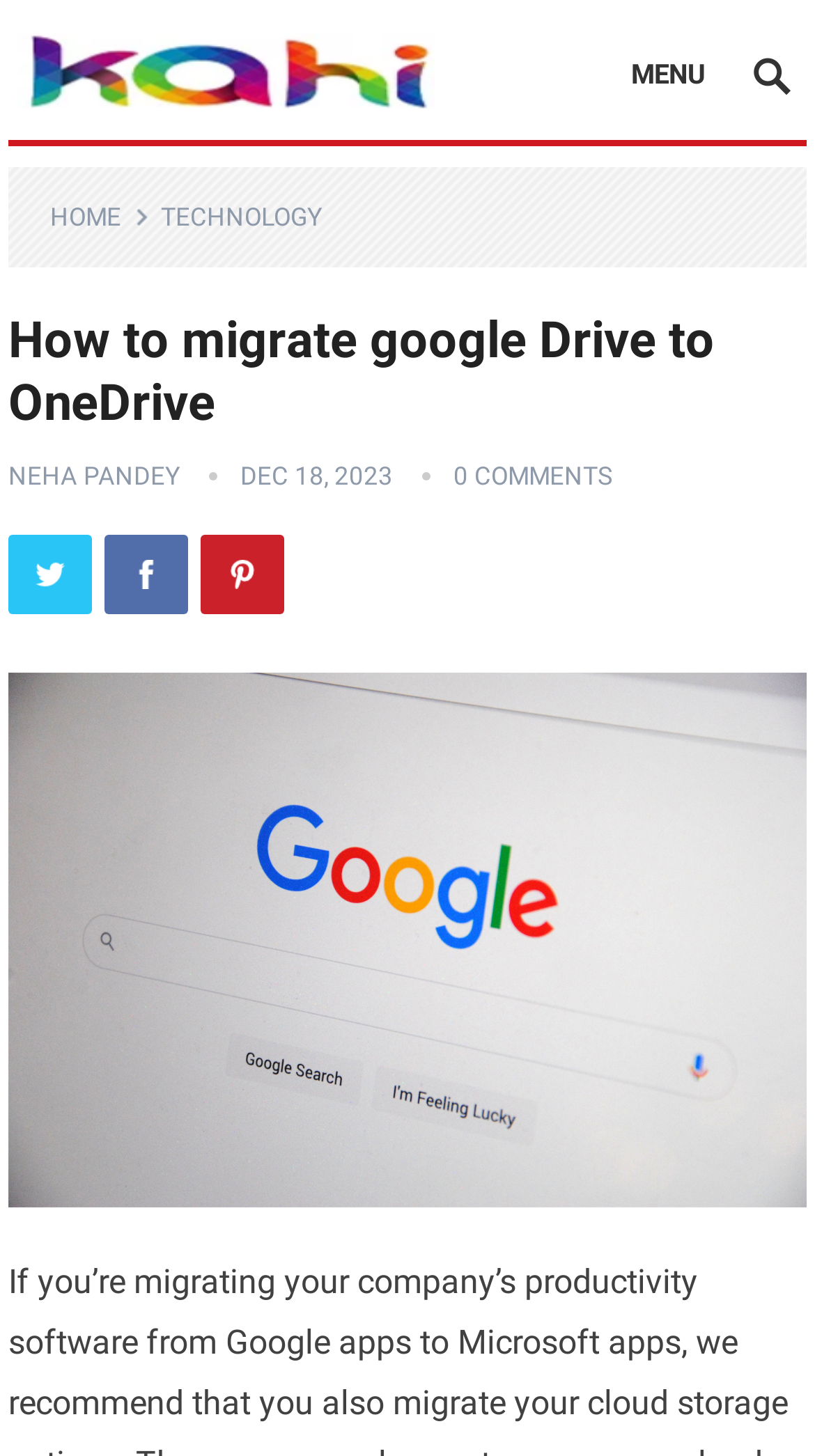Given the element description: "0 Comments", predict the bounding box coordinates of this UI element. The coordinates must be four float numbers between 0 and 1, given as [left, top, right, bottom].

[0.556, 0.316, 0.751, 0.337]